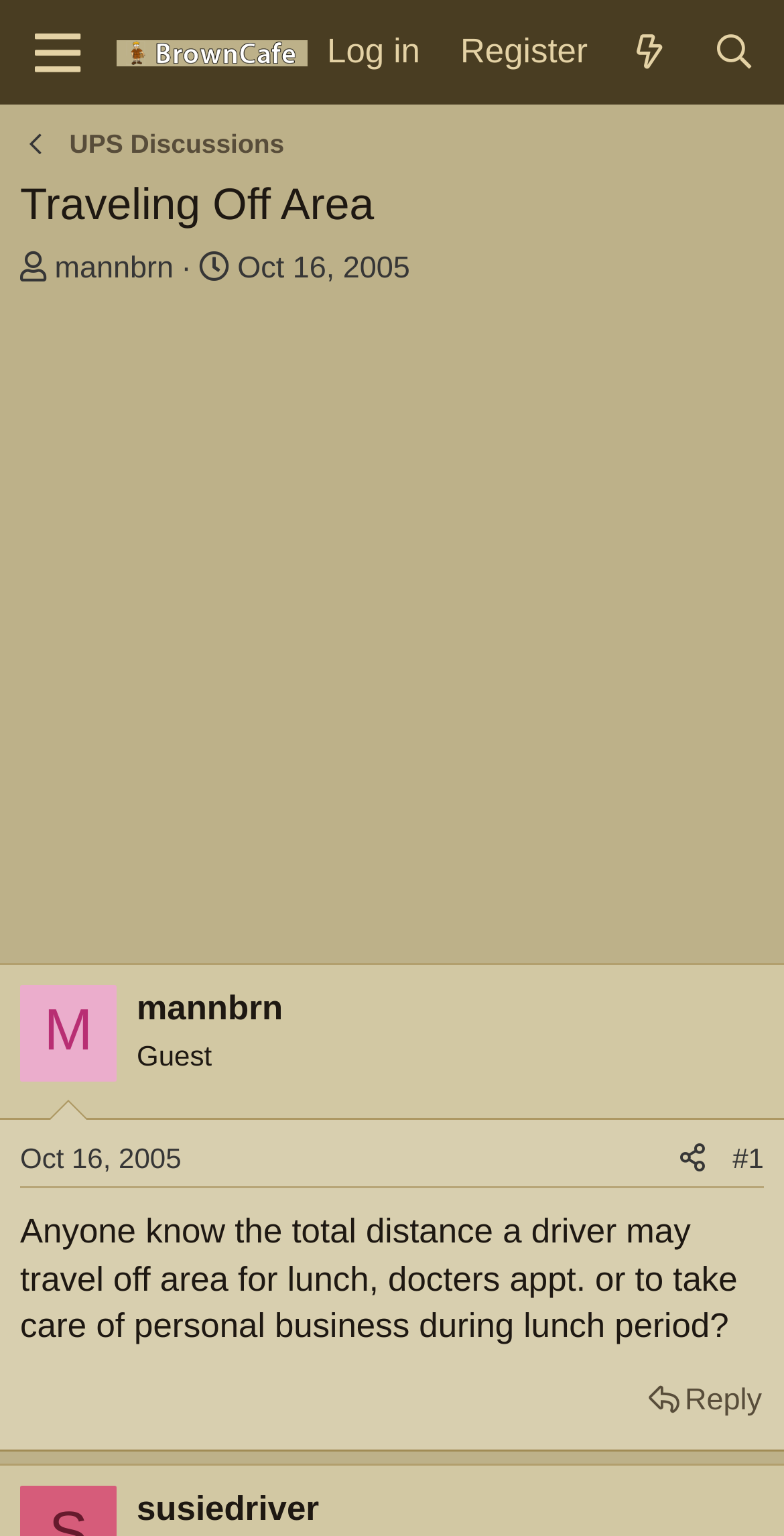Could you indicate the bounding box coordinates of the region to click in order to complete this instruction: "Search for topics".

[0.882, 0.008, 0.99, 0.061]